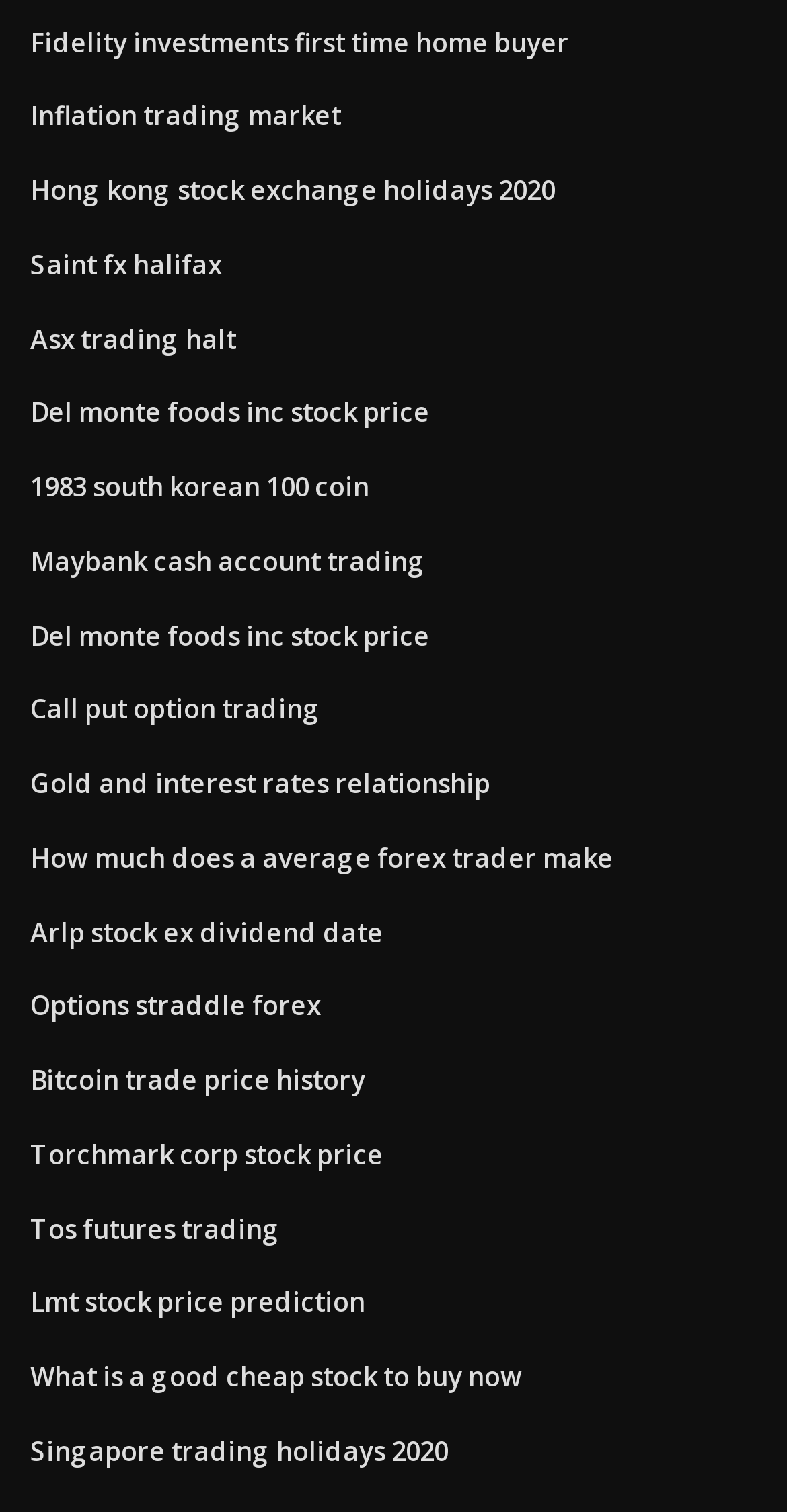Pinpoint the bounding box coordinates of the area that should be clicked to complete the following instruction: "Learn about Hong kong stock exchange holidays in 2020". The coordinates must be given as four float numbers between 0 and 1, i.e., [left, top, right, bottom].

[0.038, 0.113, 0.705, 0.138]